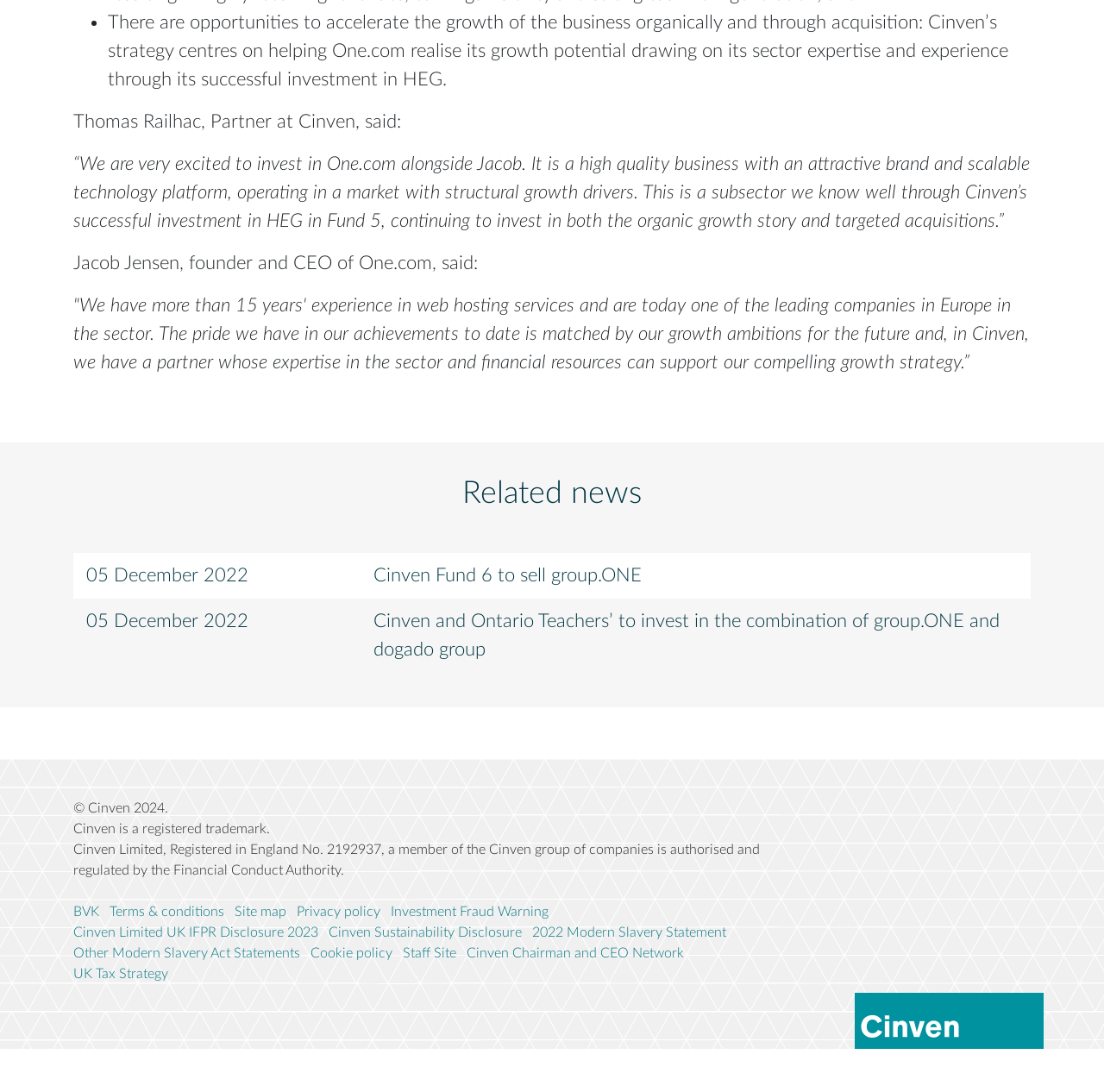Please identify the bounding box coordinates of the element I should click to complete this instruction: 'Go to Cinven's homepage'. The coordinates should be given as four float numbers between 0 and 1, like this: [left, top, right, bottom].

[0.774, 0.909, 0.945, 0.96]